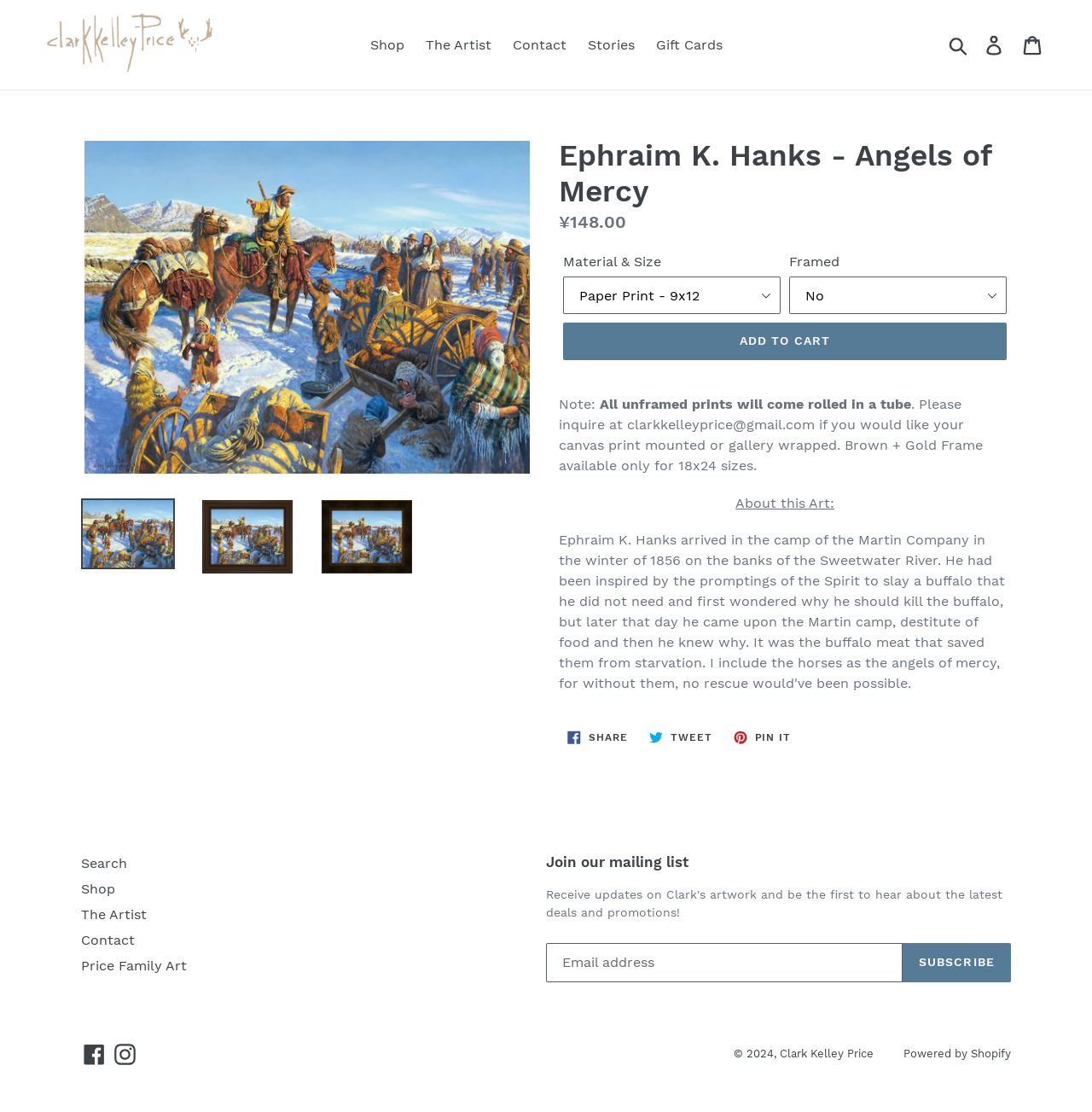What is the headline of the webpage?

Ephraim K. Hanks - Angels of Mercy